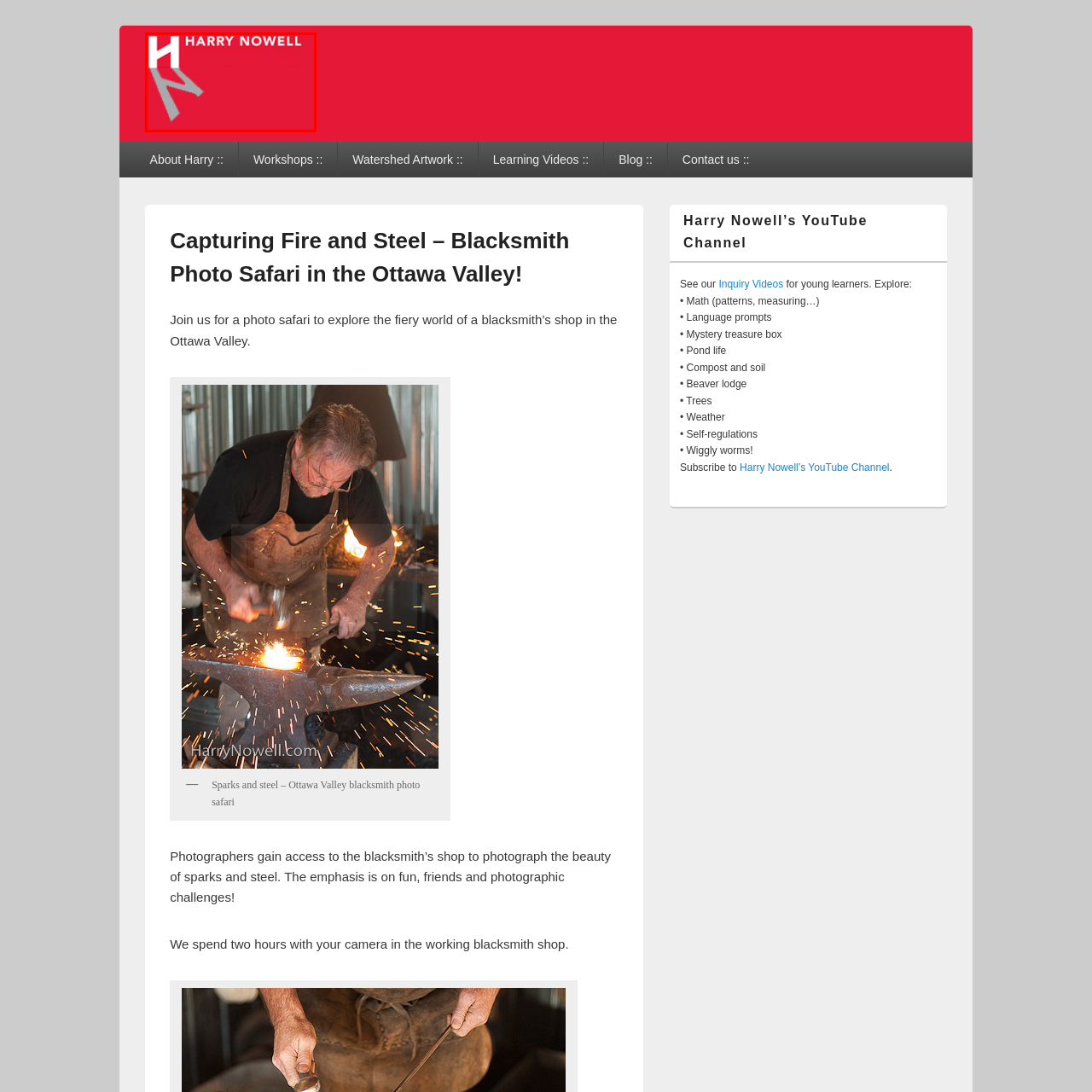Generate a detailed explanation of the image that is highlighted by the red box.

The image features a stylized logo for Harry Nowell, prominently displayed against a vivid red background. The design creatively incorporates the initials "H" and "N" in a bold and modern fashion, with the "H" appearing in white and the "N" in gray. This distinctive logo serves as a visual representation of Harry Nowell, an elementary and kindergarten teacher, emphasizing his focus on creativity and education. The logo likely symbolizes his commitment to engaging learning experiences, such as the "Capturing Fire and Steel - Blacksmith Photo Safari" offered in the Ottawa Valley, where participants can explore photography in a dynamic setting.